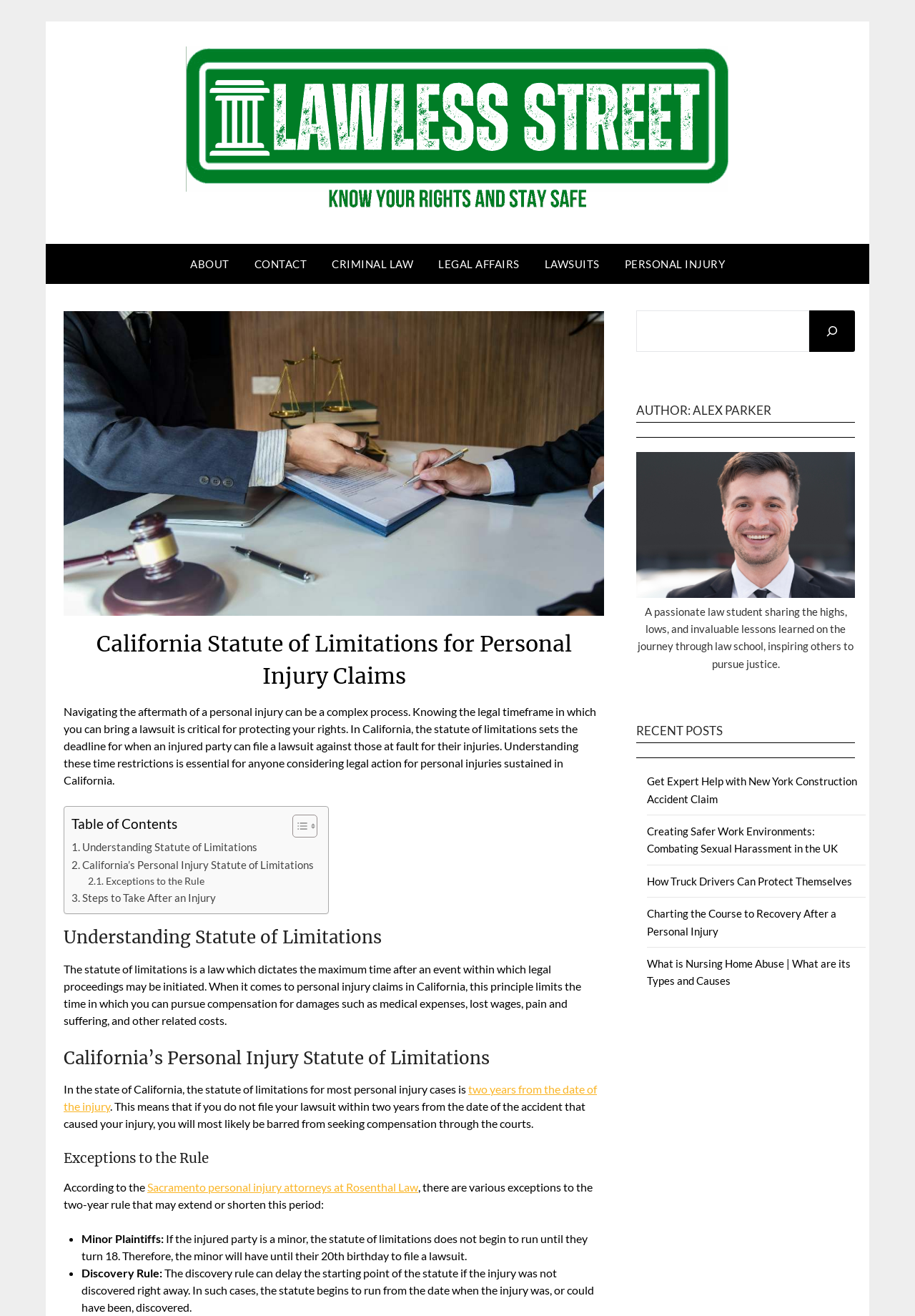Can you give a comprehensive explanation to the question given the content of the image?
How long do you have to file a lawsuit in California for most personal injury cases?

According to the webpage, the statute of limitations for most personal injury cases in California is two years from the date of the injury, which means that if you do not file your lawsuit within two years from the date of the accident that caused your injury, you will most likely be barred from seeking compensation through the courts.